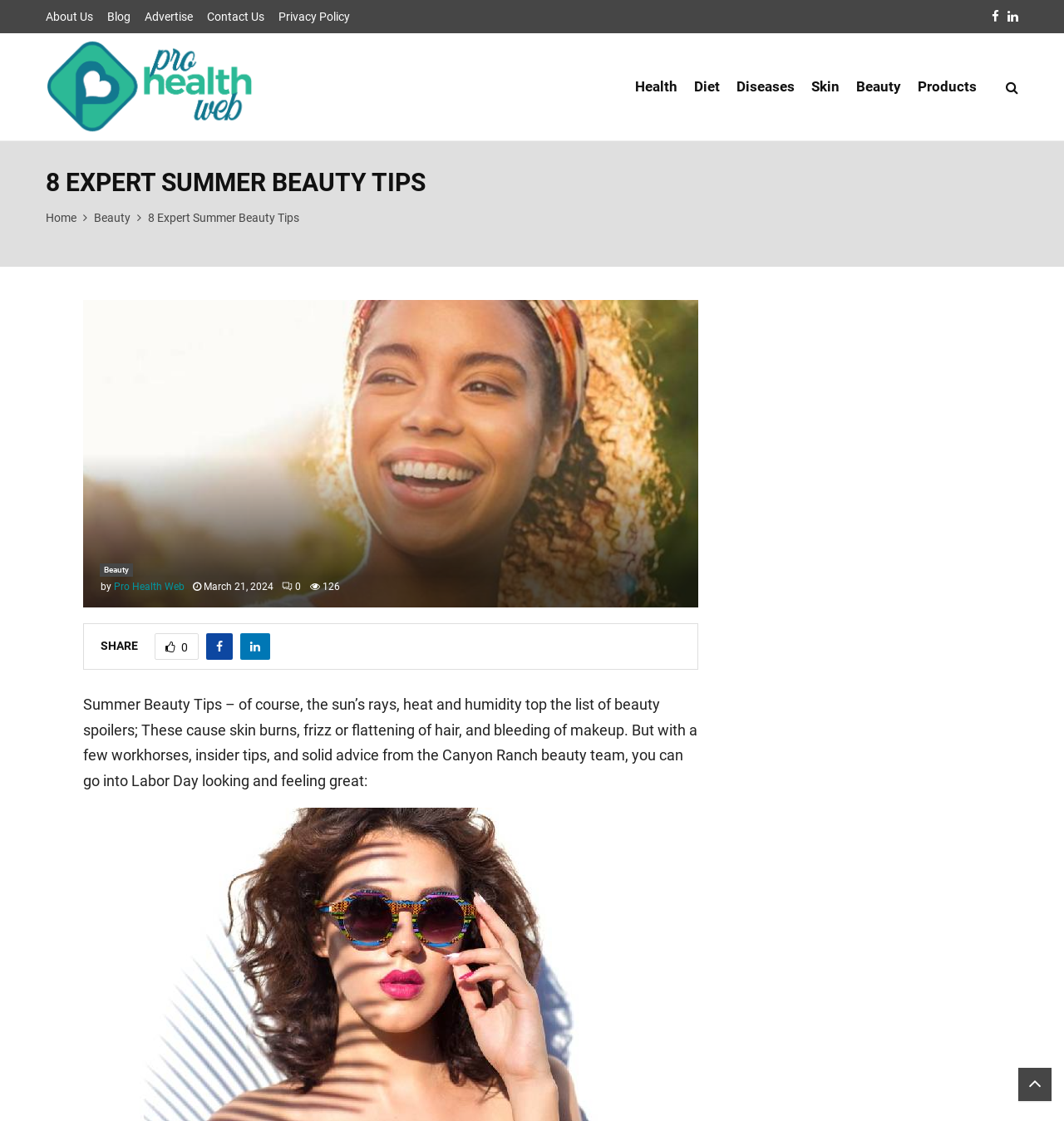Reply to the question below using a single word or brief phrase:
What is the website's logo?

Pro Health Web